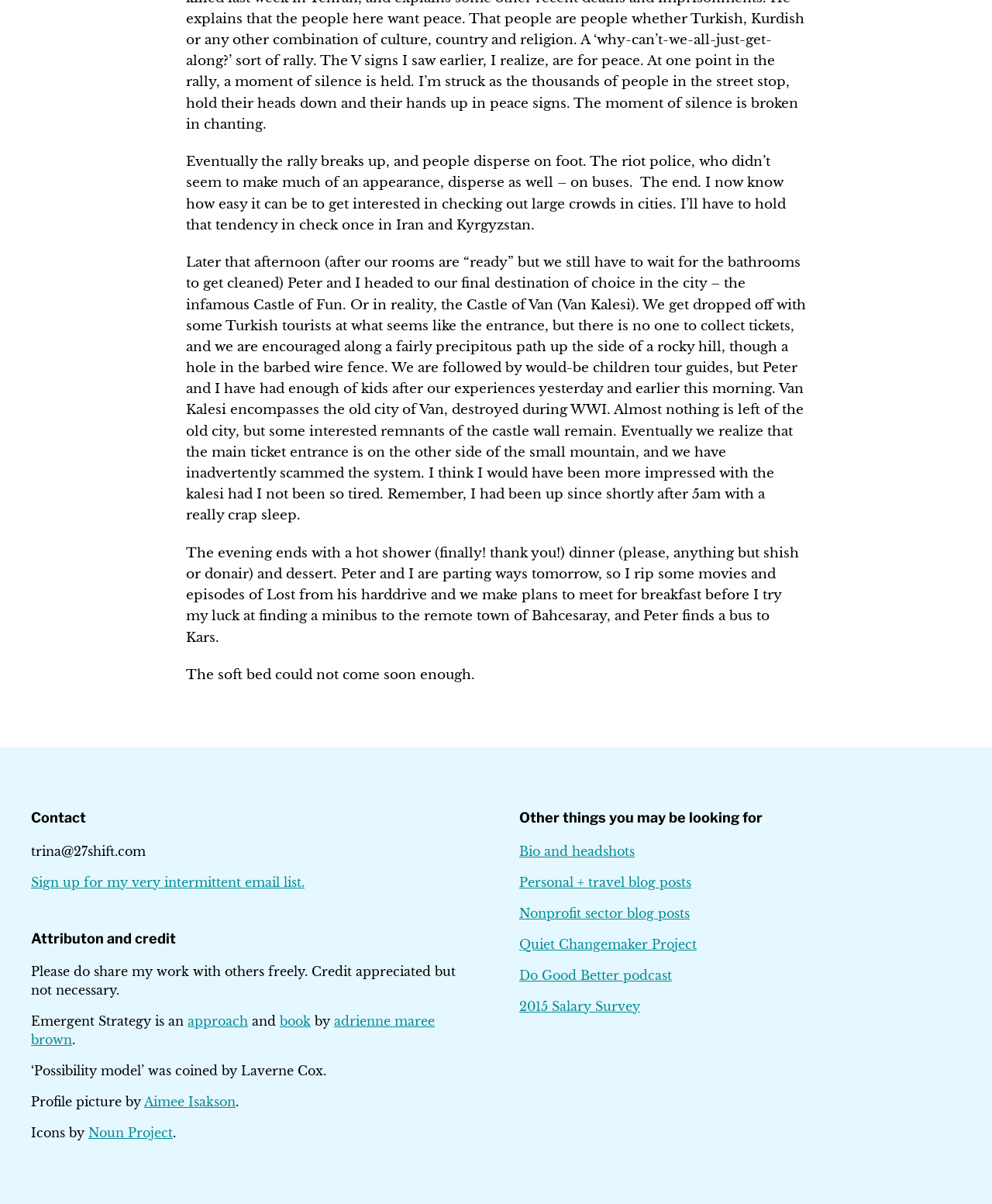Please identify the bounding box coordinates of the area that needs to be clicked to follow this instruction: "Check the 'Quiet Changemaker Project'".

[0.523, 0.778, 0.702, 0.791]